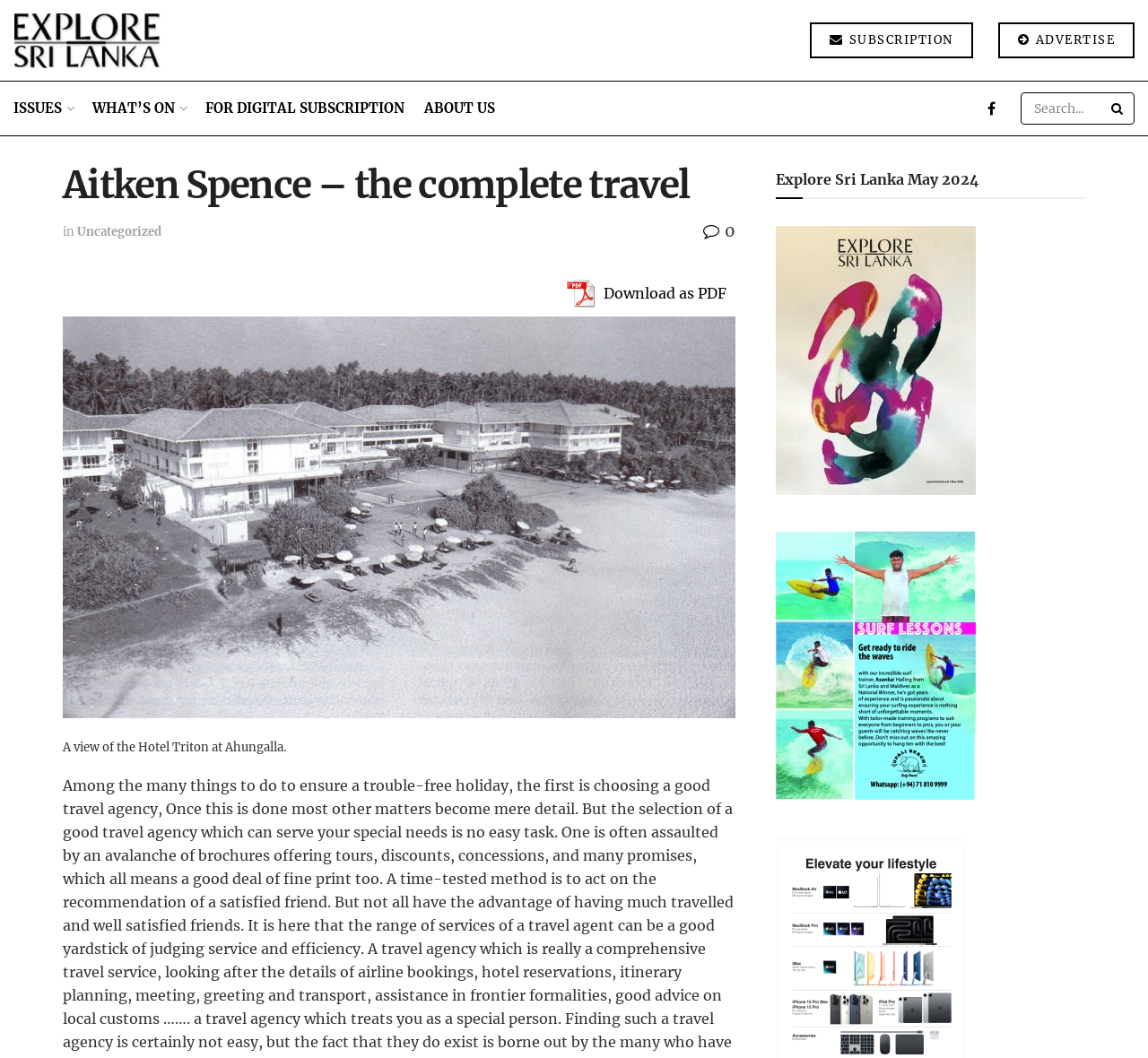Utilize the details in the image to give a detailed response to the question: What is the name of the hotel shown?

The answer can be found in the StaticText element with the text 'A view of the Hotel Triton at Ahungalla.' which is located at the bottom of the webpage.